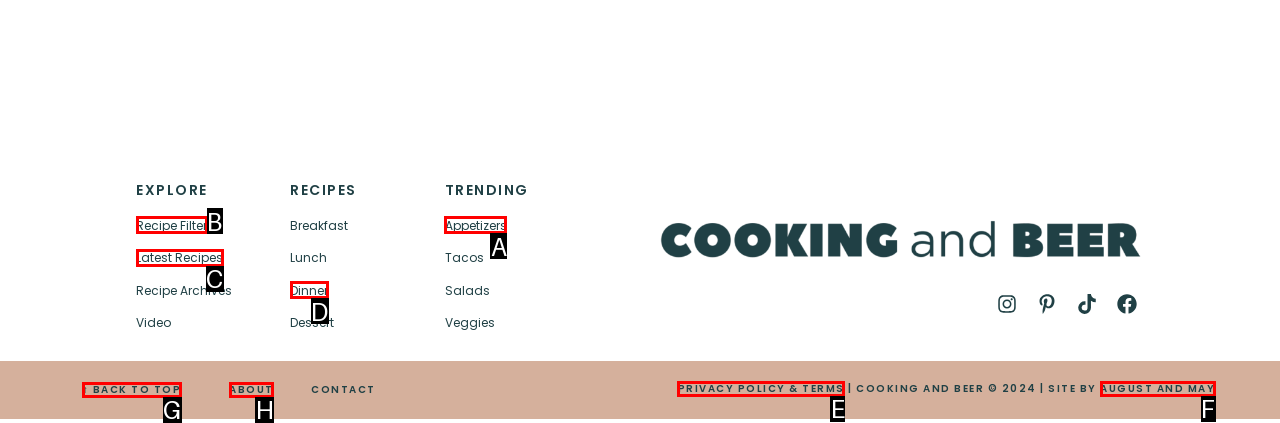Identify the correct HTML element to click for the task: Click on Recipe Filter. Provide the letter of your choice.

B